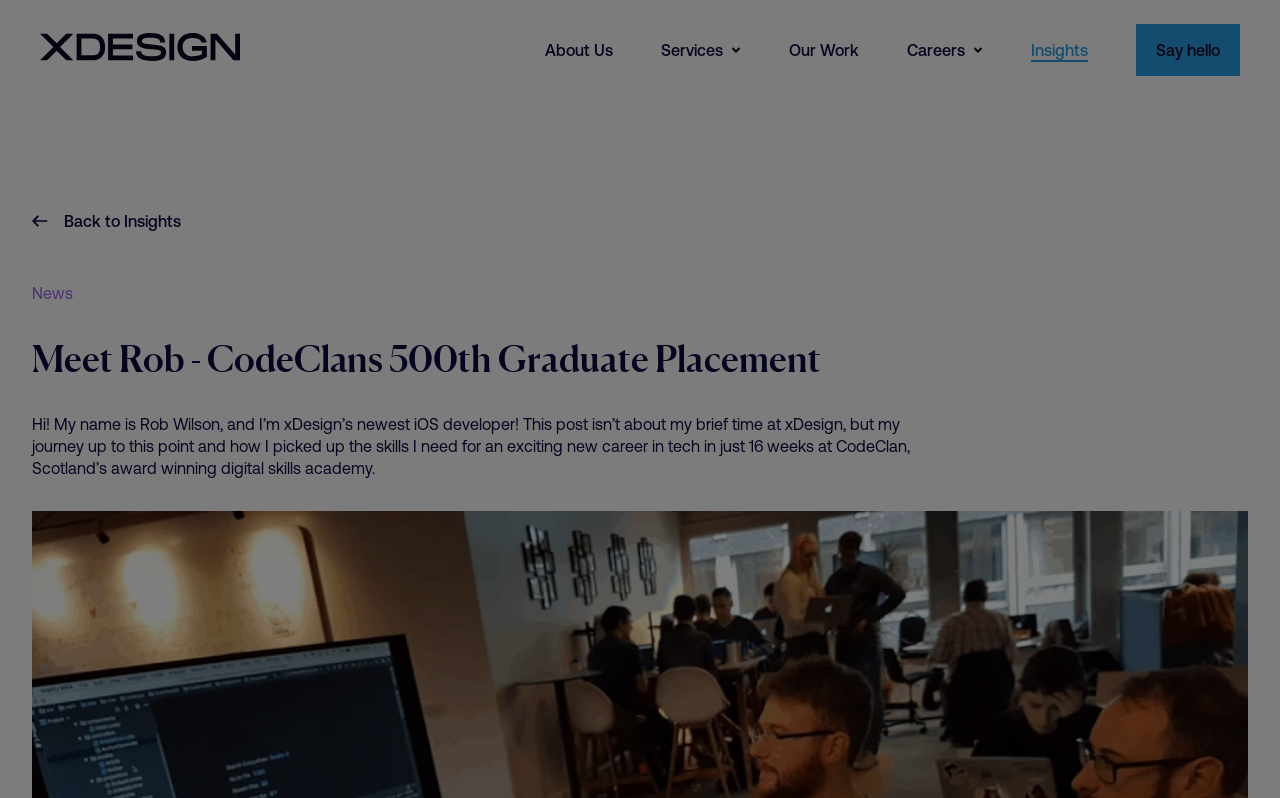Find the bounding box coordinates of the area that needs to be clicked in order to achieve the following instruction: "learn about the company". The coordinates should be specified as four float numbers between 0 and 1, i.e., [left, top, right, bottom].

[0.426, 0.05, 0.479, 0.075]